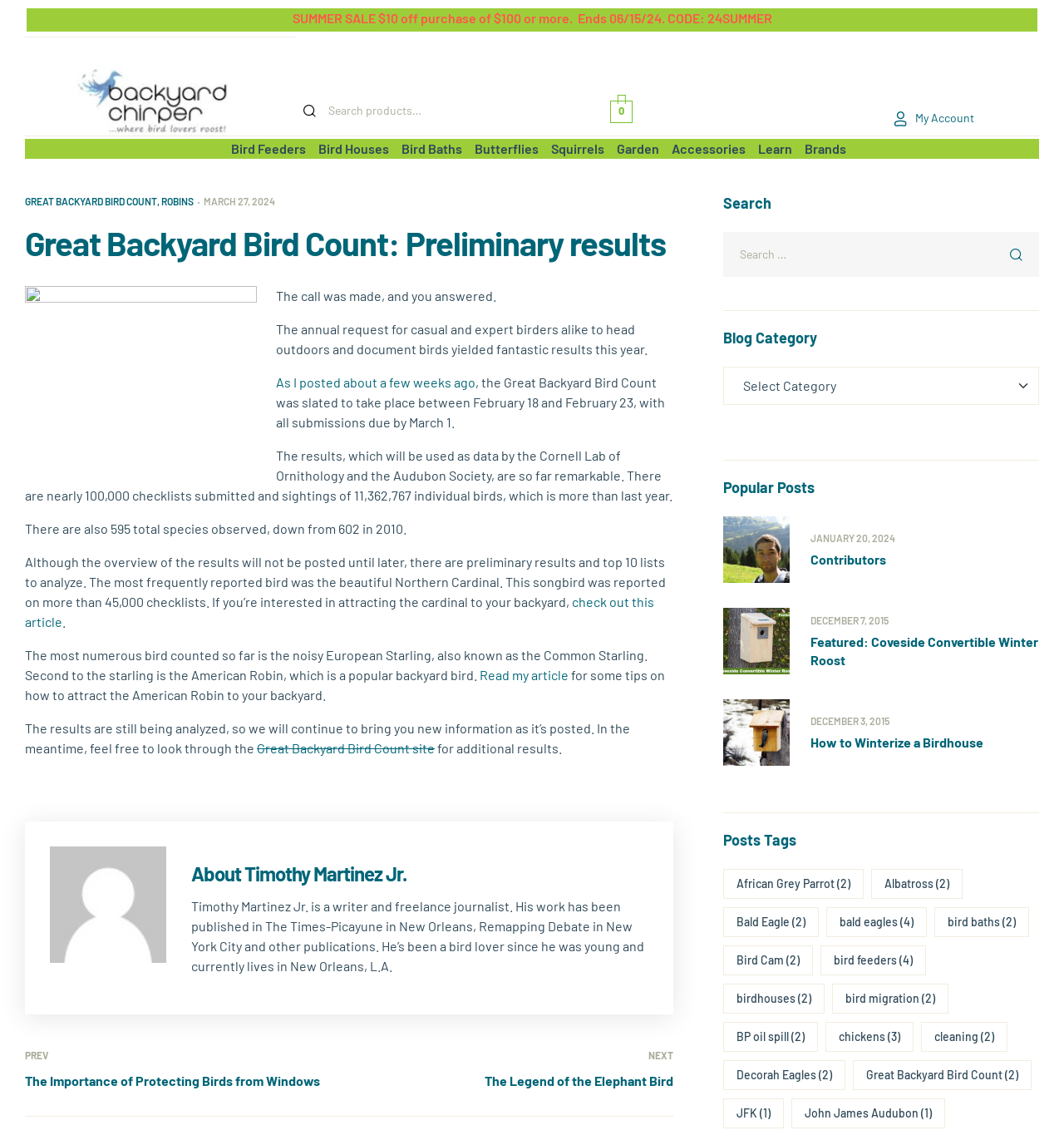Identify the bounding box coordinates for the region to click in order to carry out this instruction: "View the blog category". Provide the coordinates using four float numbers between 0 and 1, formatted as [left, top, right, bottom].

[0.68, 0.291, 0.768, 0.307]